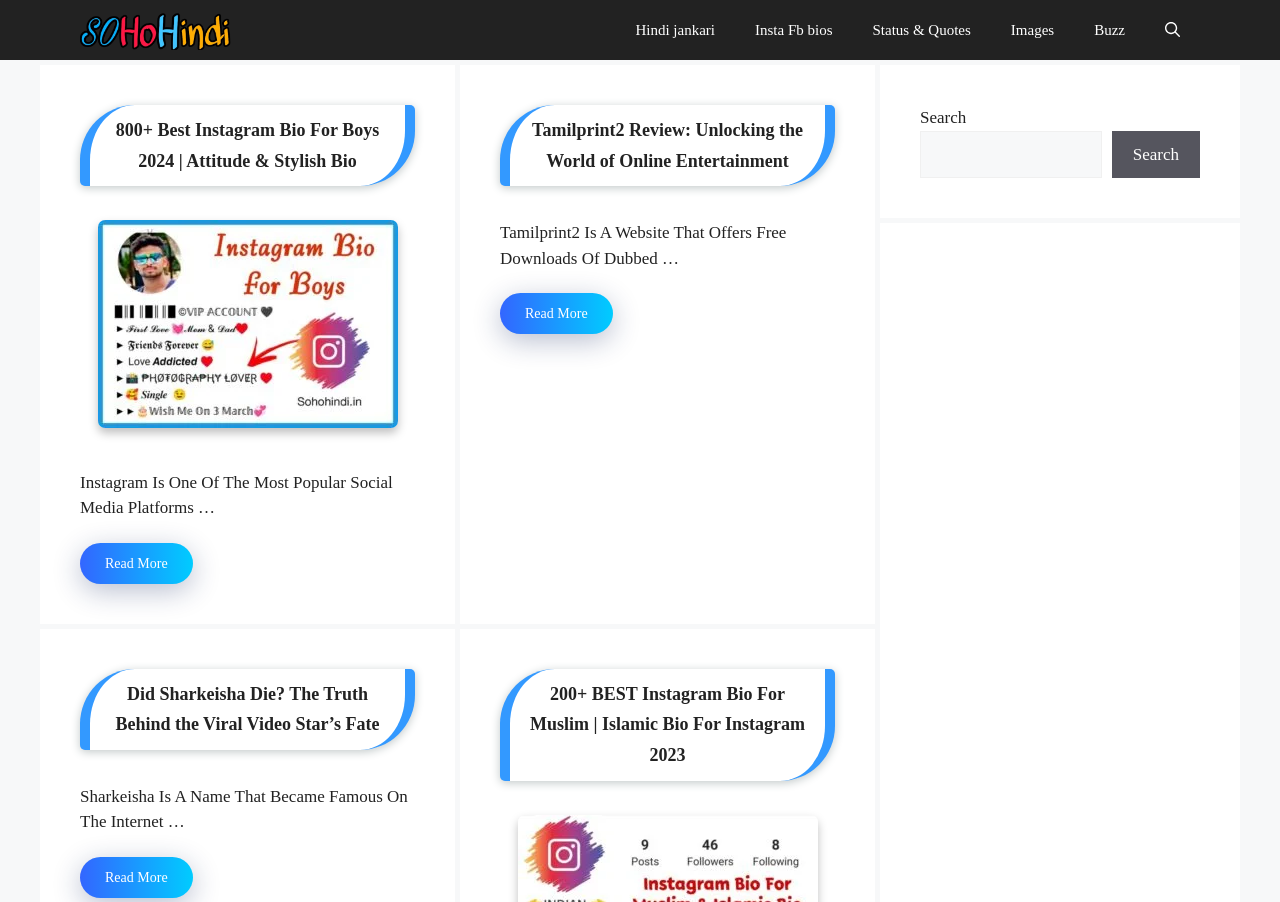How many articles are on the webpage?
Based on the image, give a concise answer in the form of a single word or short phrase.

3